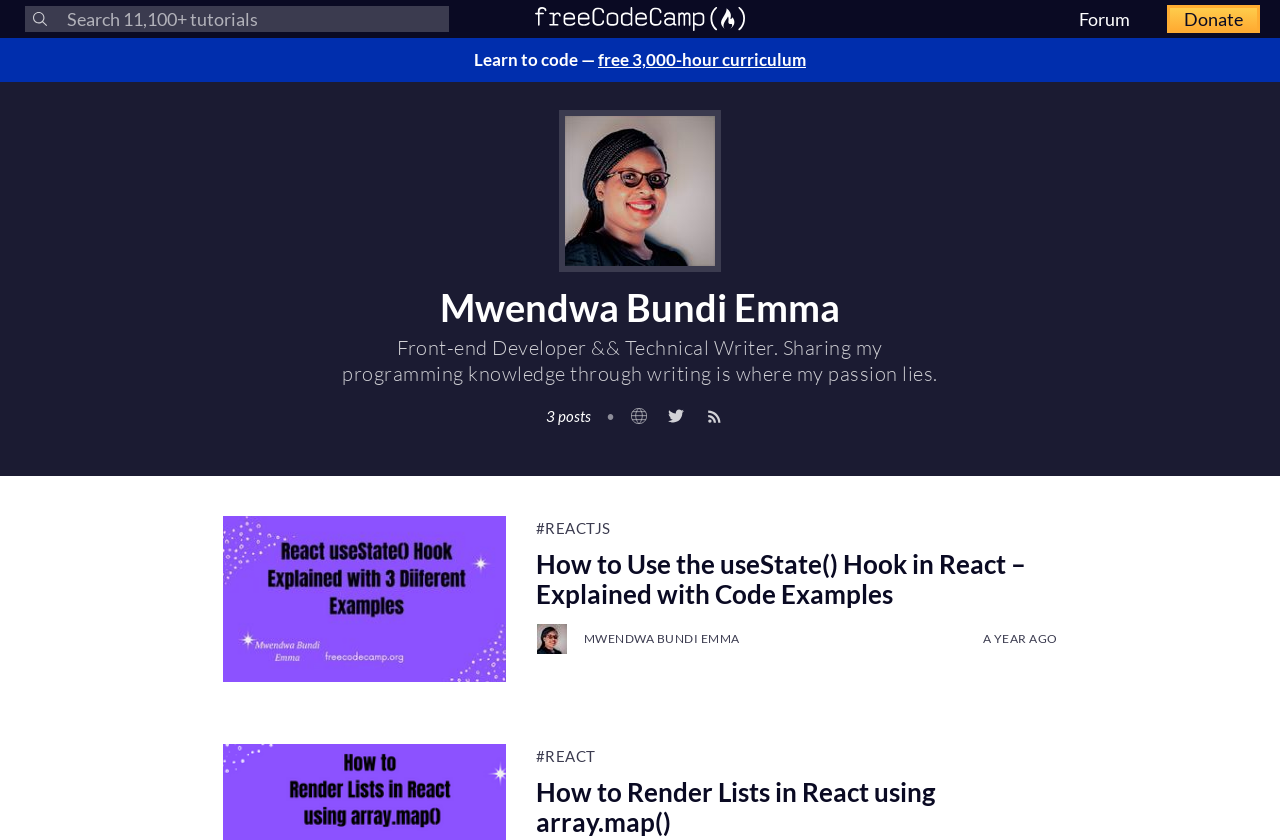What is the topic of the first article on the webpage?
Could you please answer the question thoroughly and with as much detail as possible?

The first article on the webpage has a heading element that mentions 'How to Use the useState() Hook in React – Explained with Code Examples', indicating that the topic of the article is related to the useState() Hook in React.